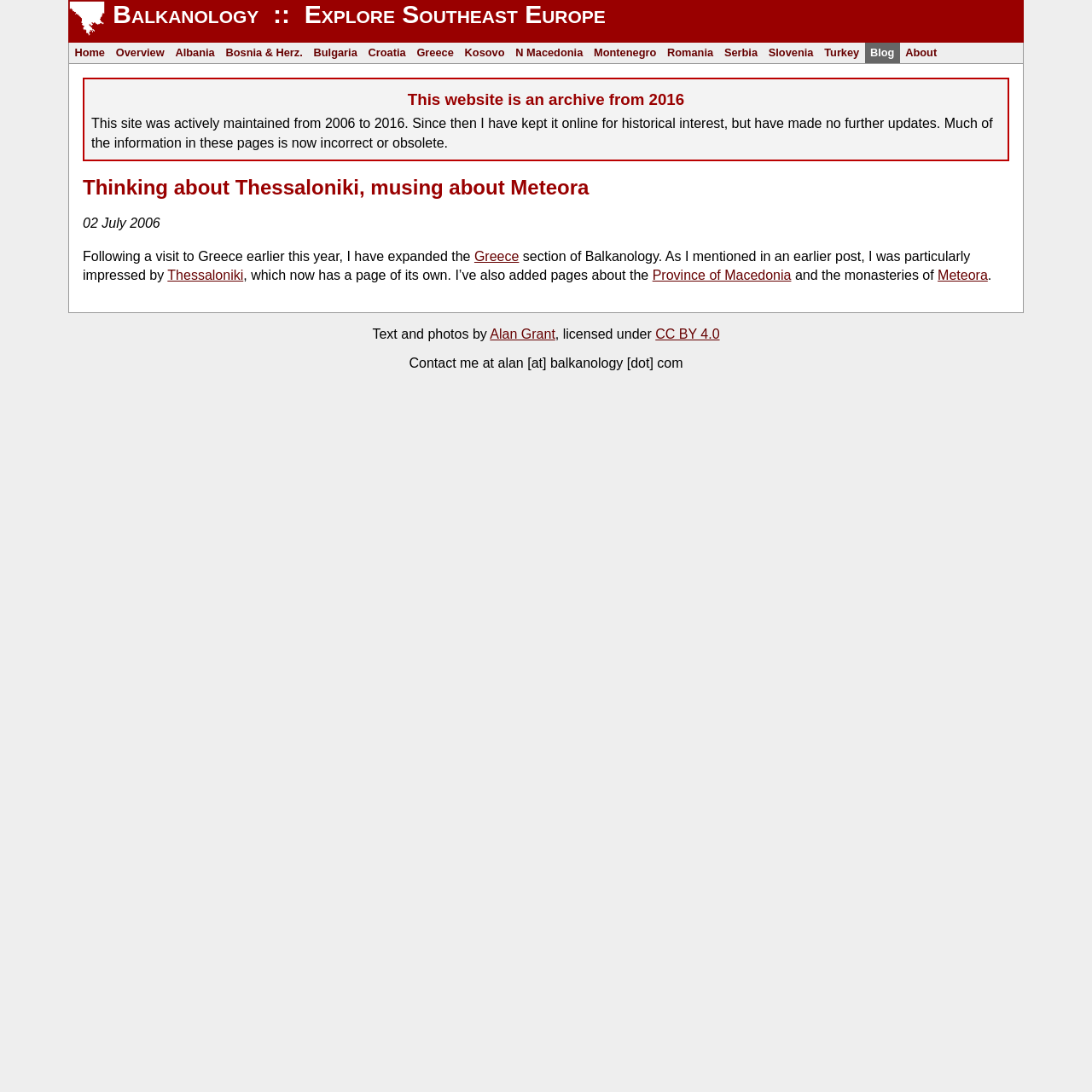Based on the image, please elaborate on the answer to the following question:
What is the purpose of this website?

The purpose of this website can be inferred from the heading element with the text 'Balkanology :: Explore Southeast Europe' at the top of the webpage, which suggests that the website is about exploring Southeast Europe.